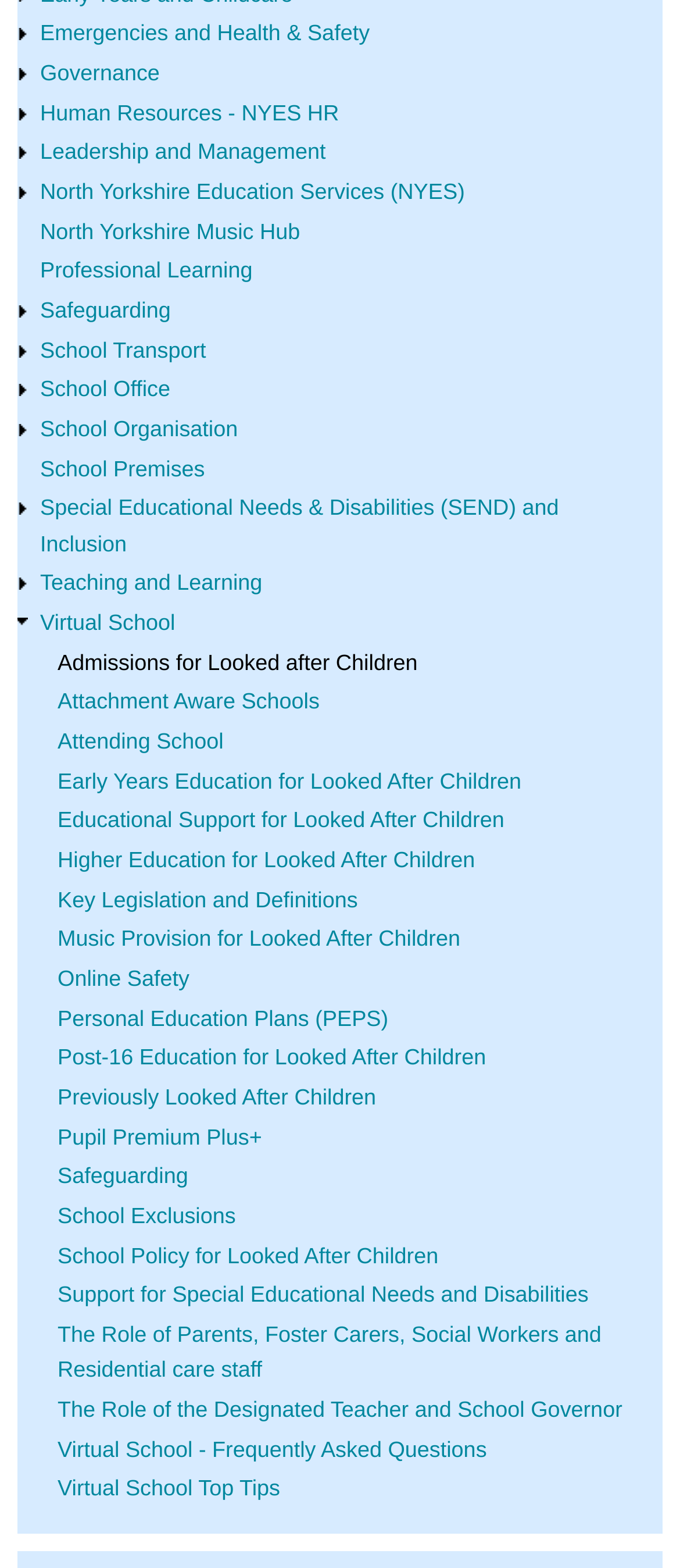What is the role of the Designated Teacher?
From the image, provide a succinct answer in one word or a short phrase.

Support for Looked After Children